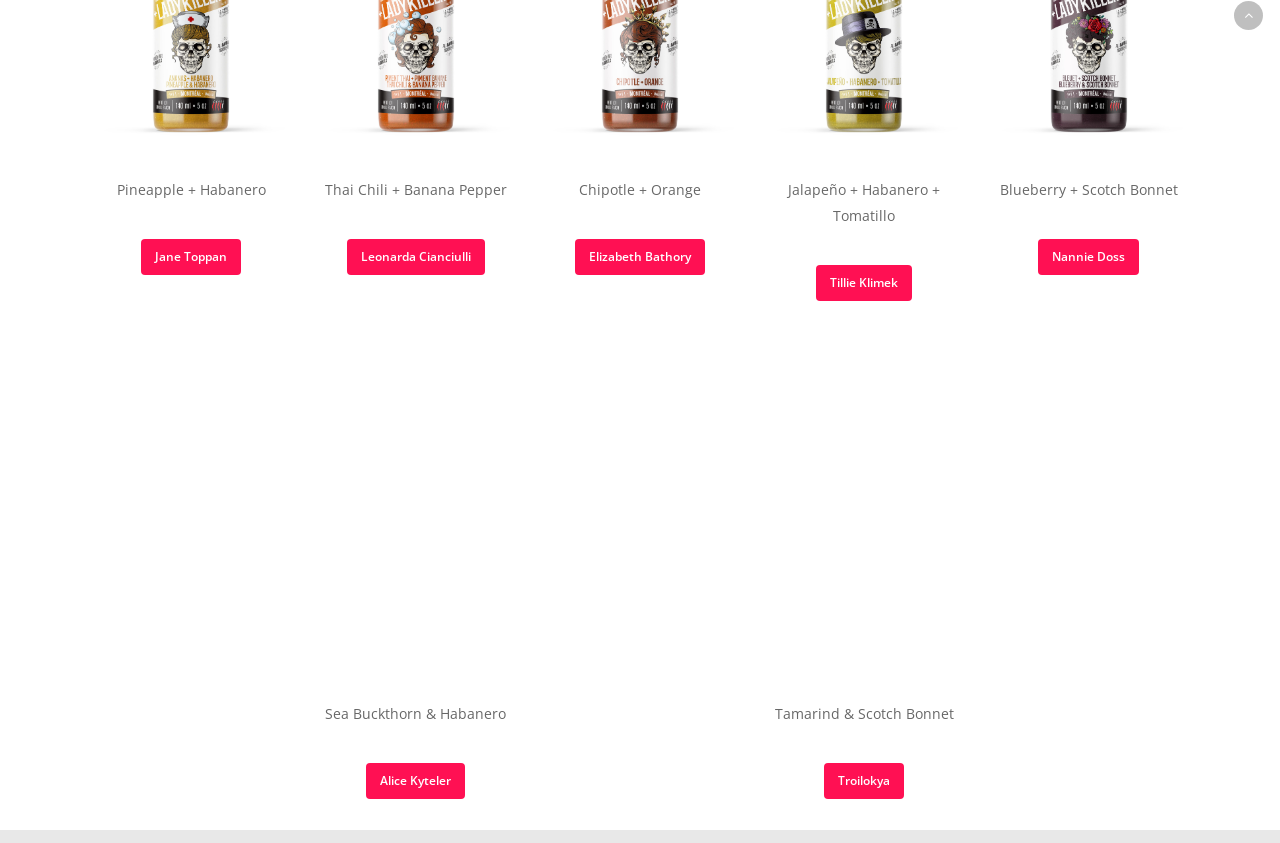Provide a brief response to the question below using one word or phrase:
What is the flavor combination below 'Thai Chili + Banana Pepper'?

Chipotle + Orange